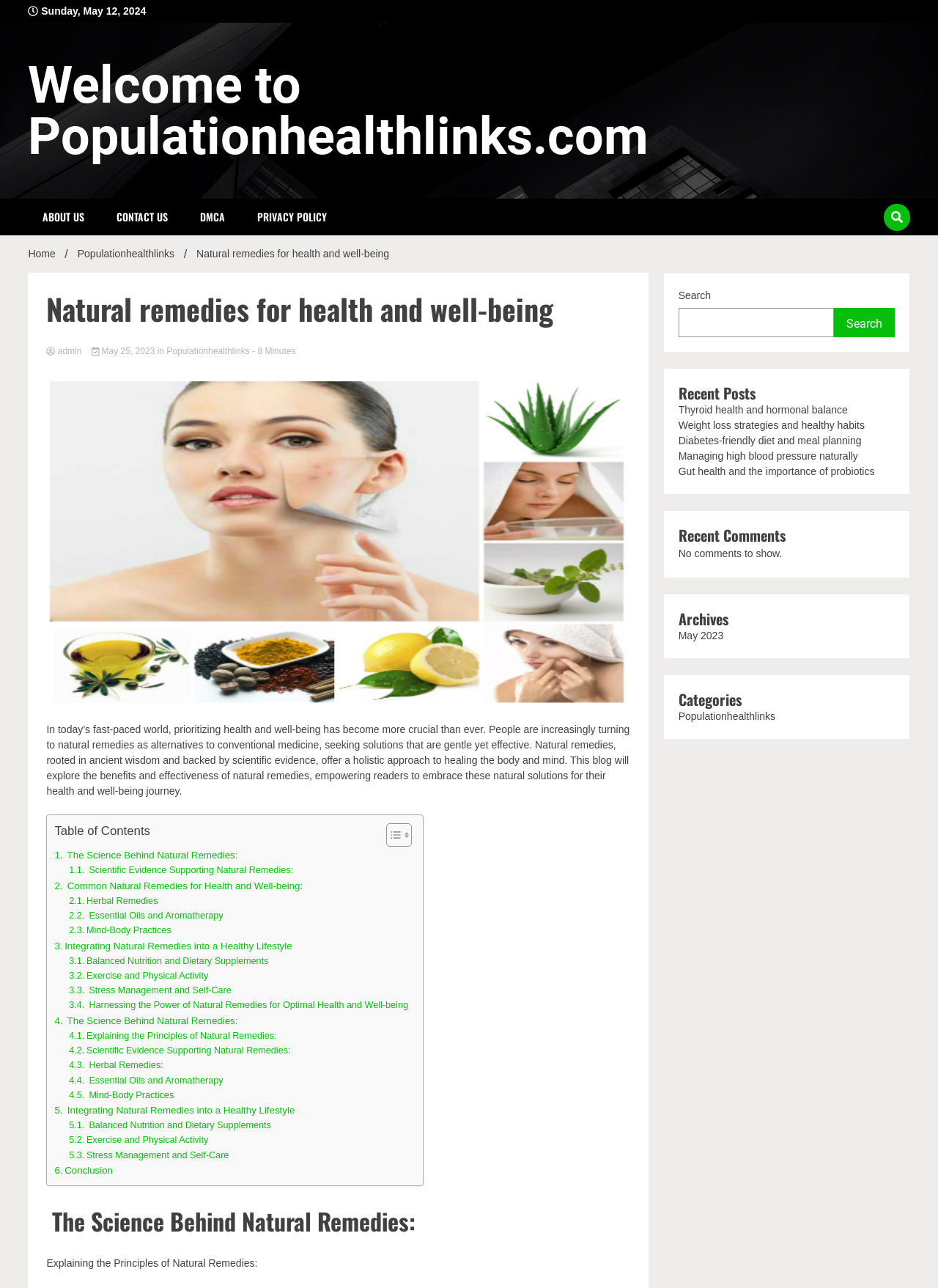Determine the bounding box of the UI element mentioned here: "parent_node: Search name="s"". The coordinates must be in the format [left, top, right, bottom] with values ranging from 0 to 1.

[0.723, 0.239, 0.889, 0.262]